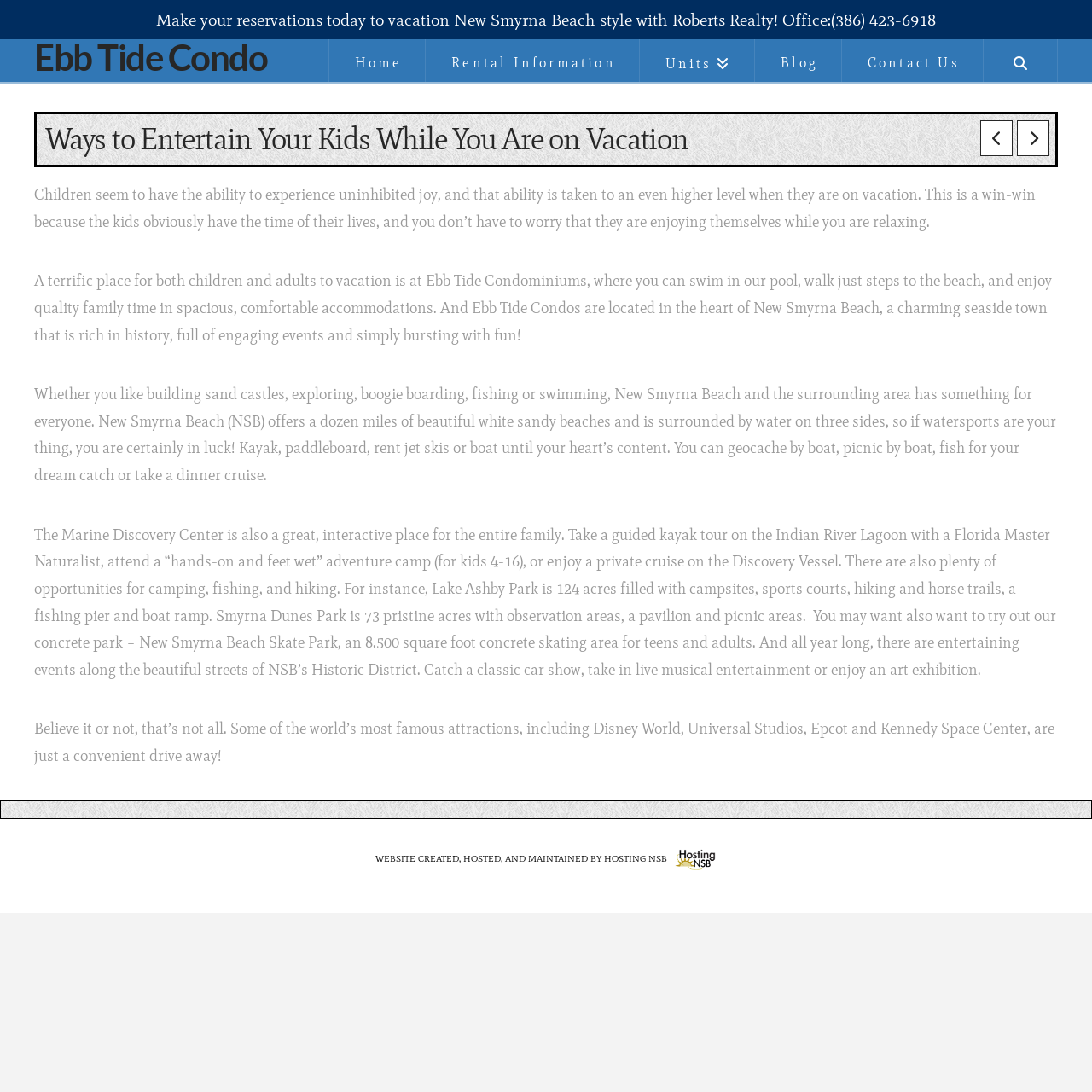Please respond to the question with a concise word or phrase:
What is the name of the condominium complex?

Ebb Tide Condo